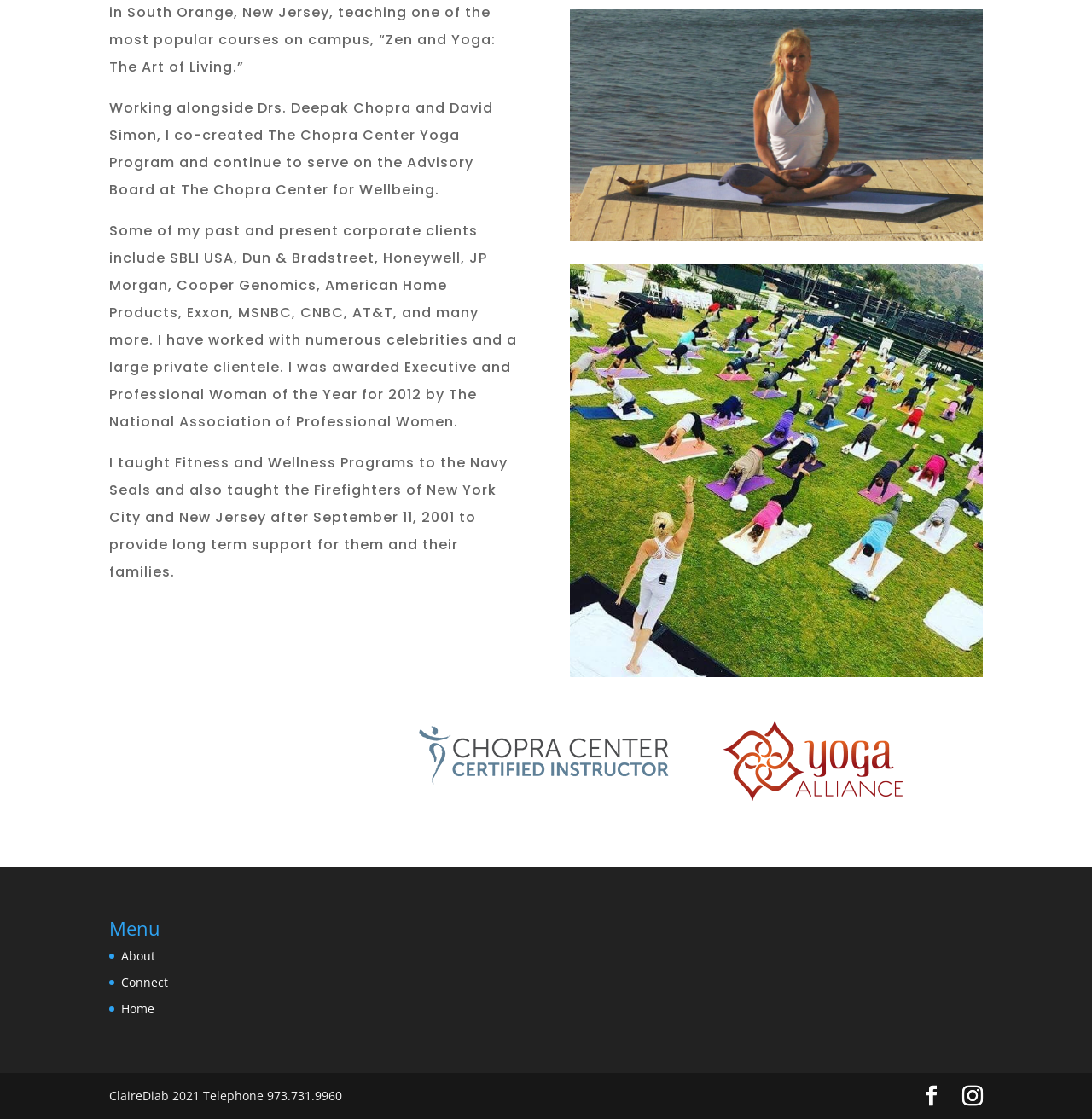What is the occupation of the person mentioned on the webpage?
Refer to the image and provide a one-word or short phrase answer.

Yoga instructor